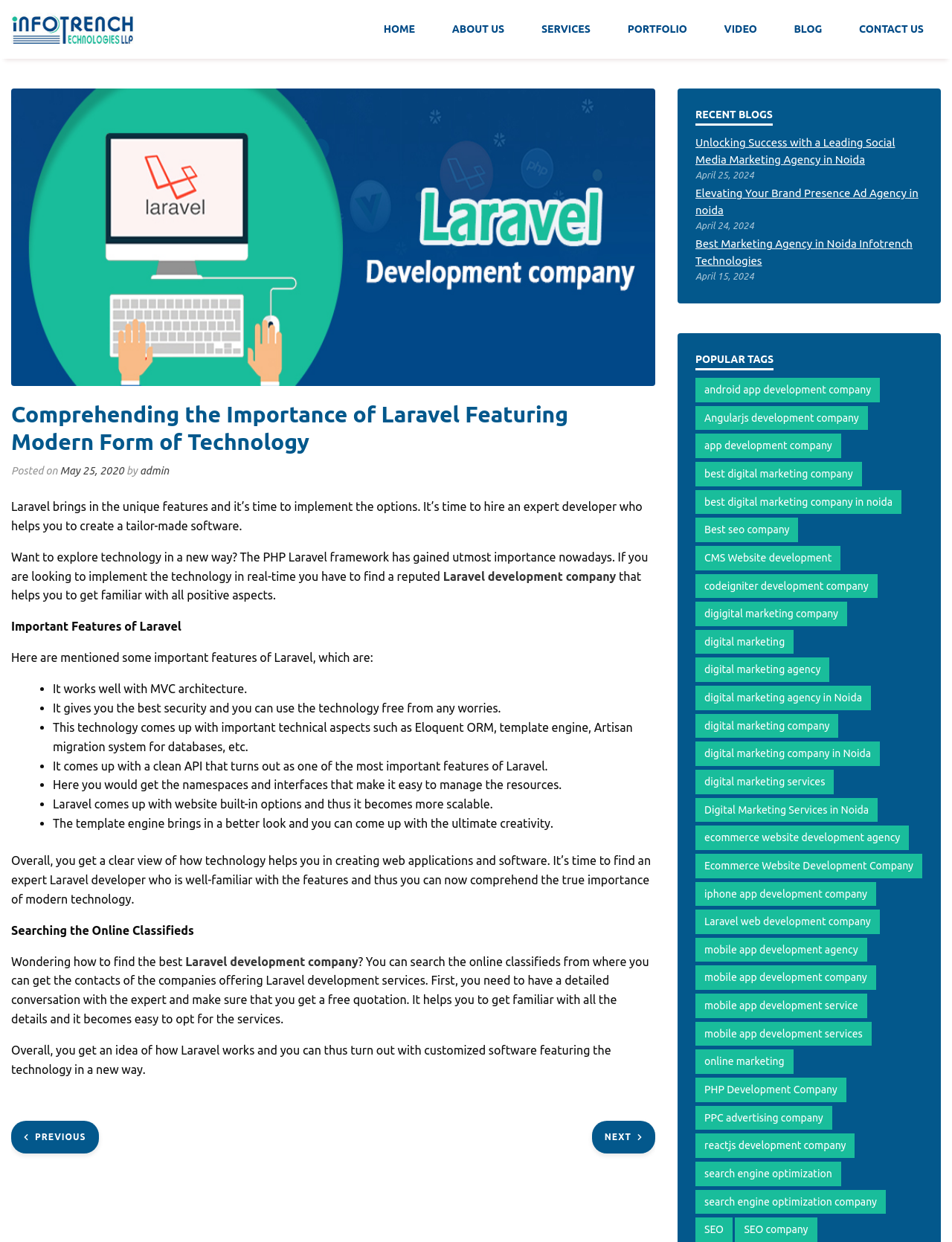Kindly provide the bounding box coordinates of the section you need to click on to fulfill the given instruction: "Search for a Laravel development company in the online classifieds".

[0.195, 0.769, 0.376, 0.779]